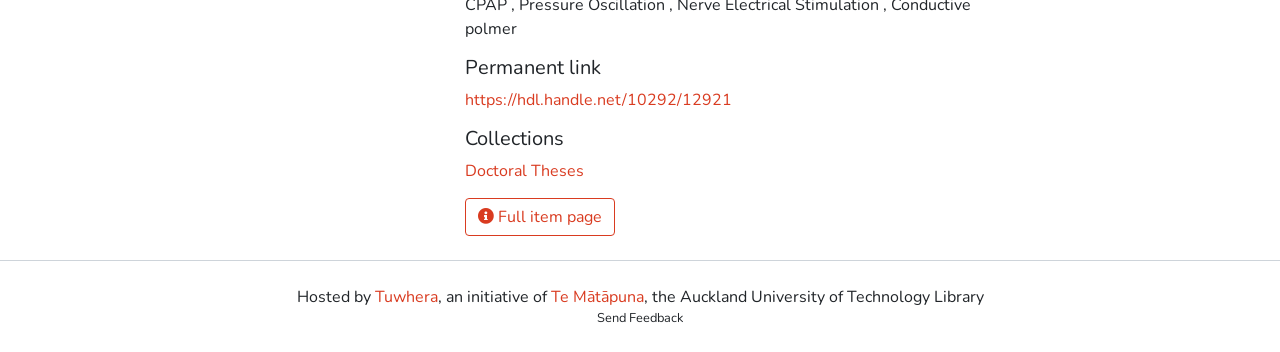Please provide a brief answer to the question using only one word or phrase: 
What is the purpose of the button?

Full item page